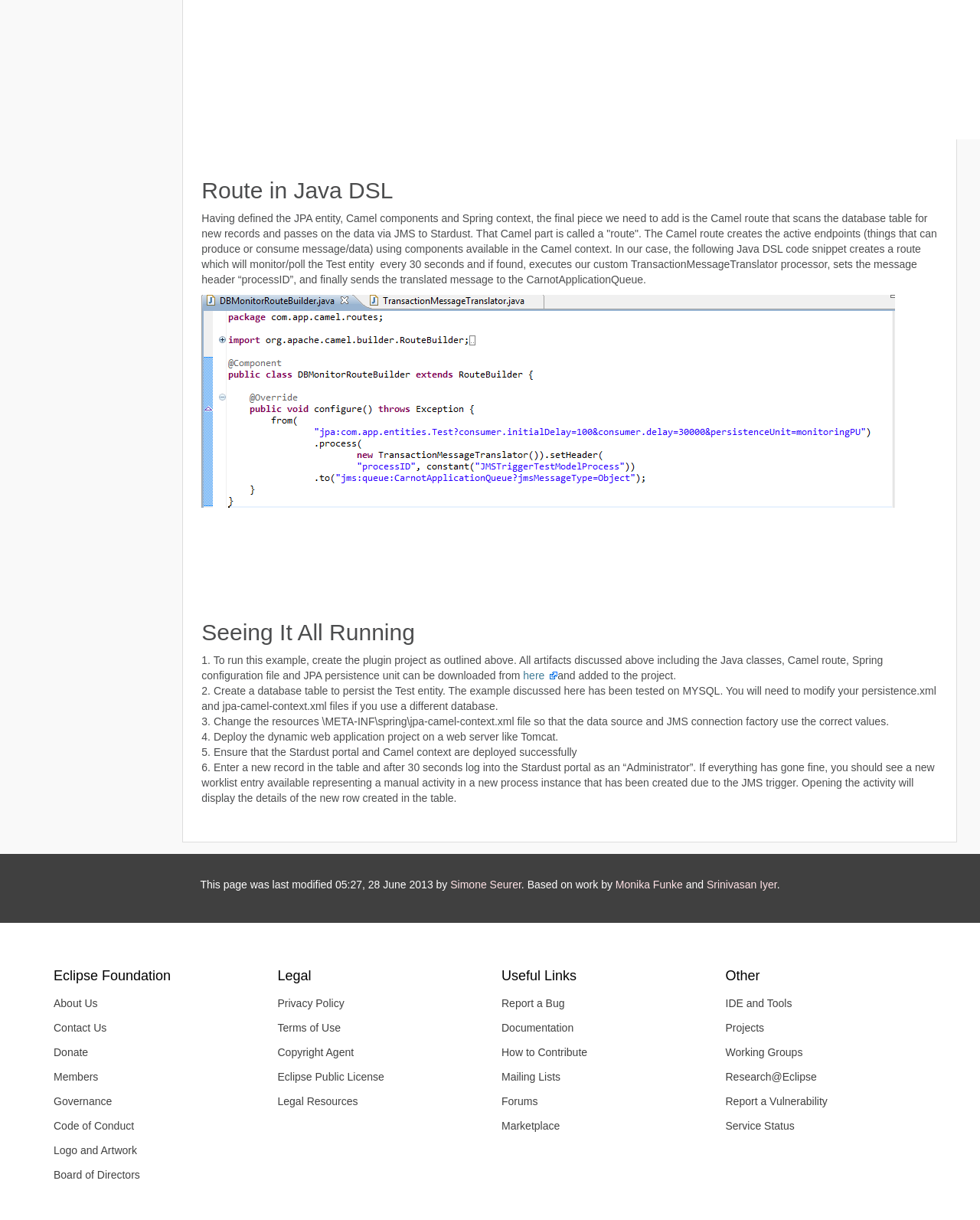Identify the coordinates of the bounding box for the element described below: "Report a Bug". Return the coordinates as four float numbers between 0 and 1: [left, top, right, bottom].

[0.5, 0.813, 0.717, 0.833]